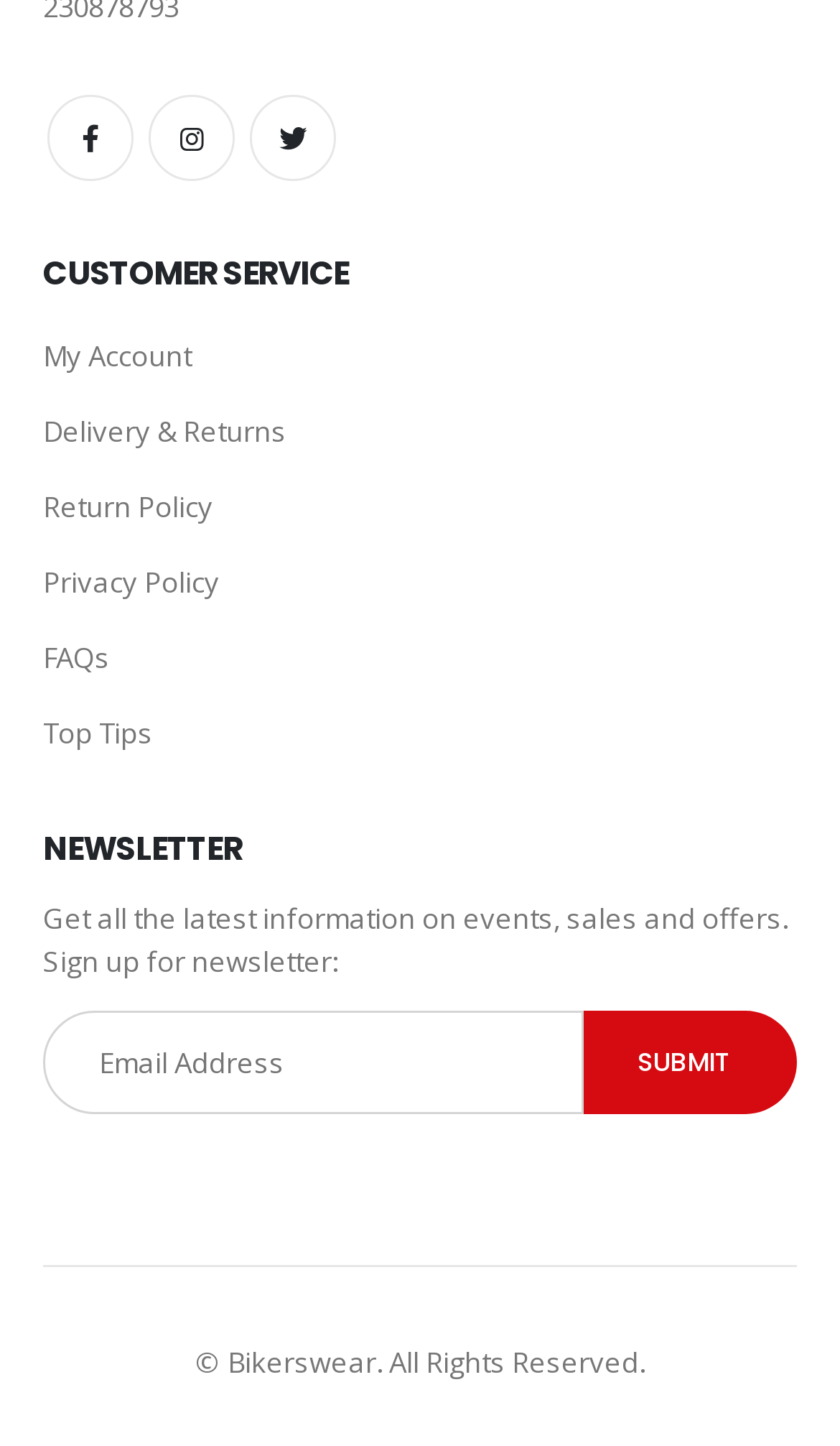Find the bounding box coordinates of the element to click in order to complete this instruction: "Follow on Facebook". The bounding box coordinates must be four float numbers between 0 and 1, denoted as [left, top, right, bottom].

[0.056, 0.066, 0.159, 0.125]